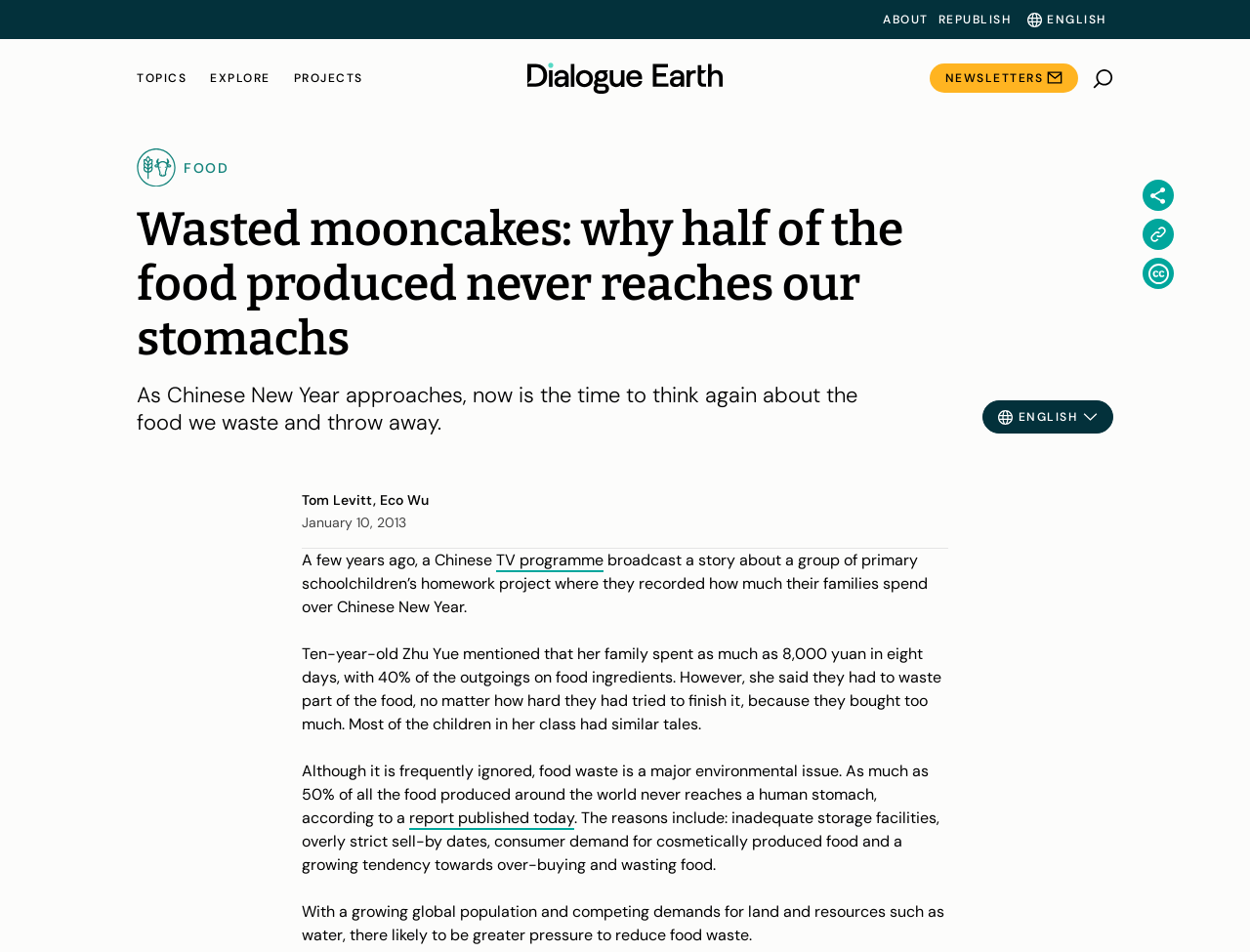Identify the bounding box for the described UI element: "TV programme".

[0.397, 0.578, 0.483, 0.601]